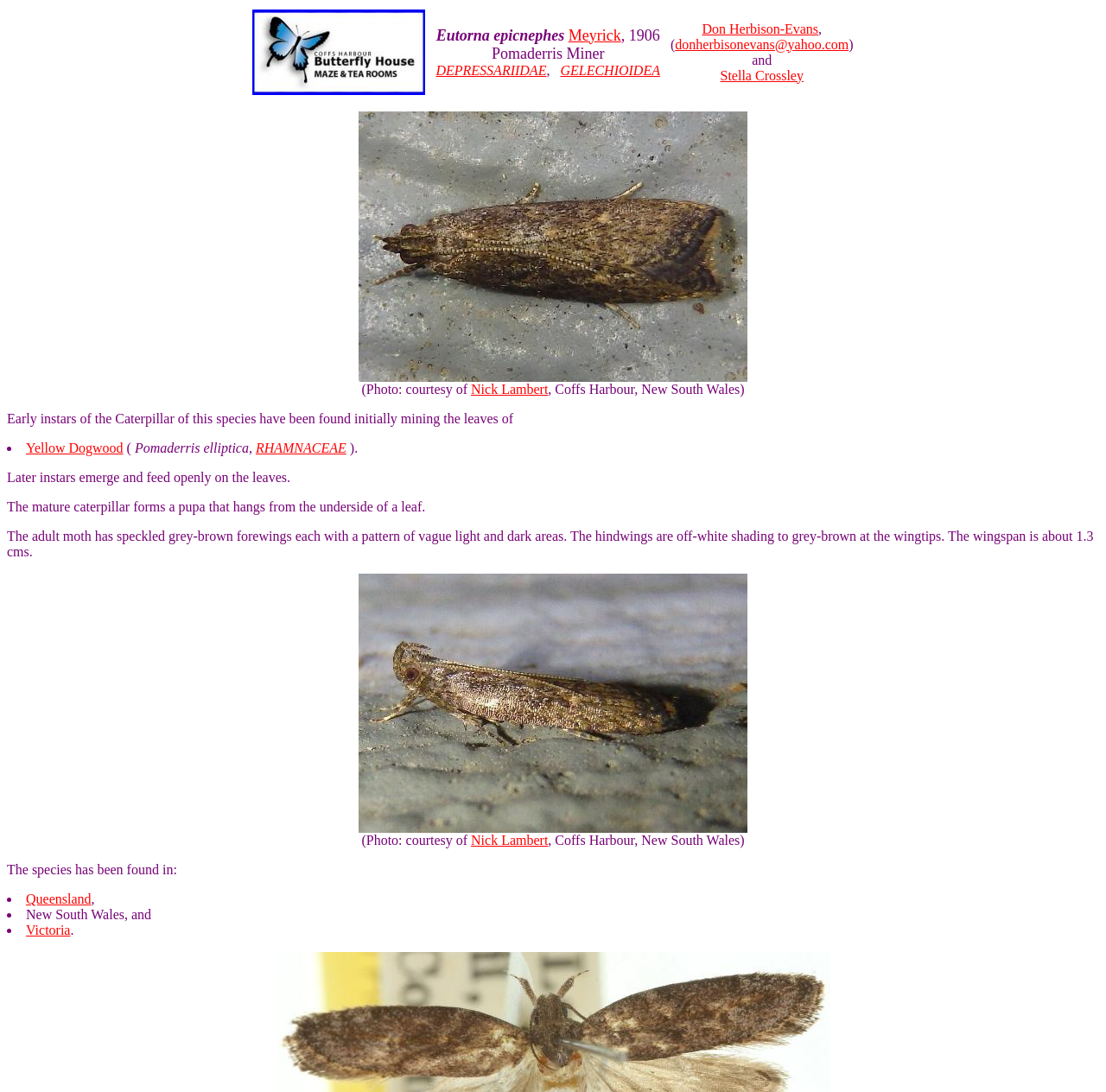Locate the bounding box coordinates of the item that should be clicked to fulfill the instruction: "Click the link to Stella Crossley".

[0.651, 0.062, 0.727, 0.076]